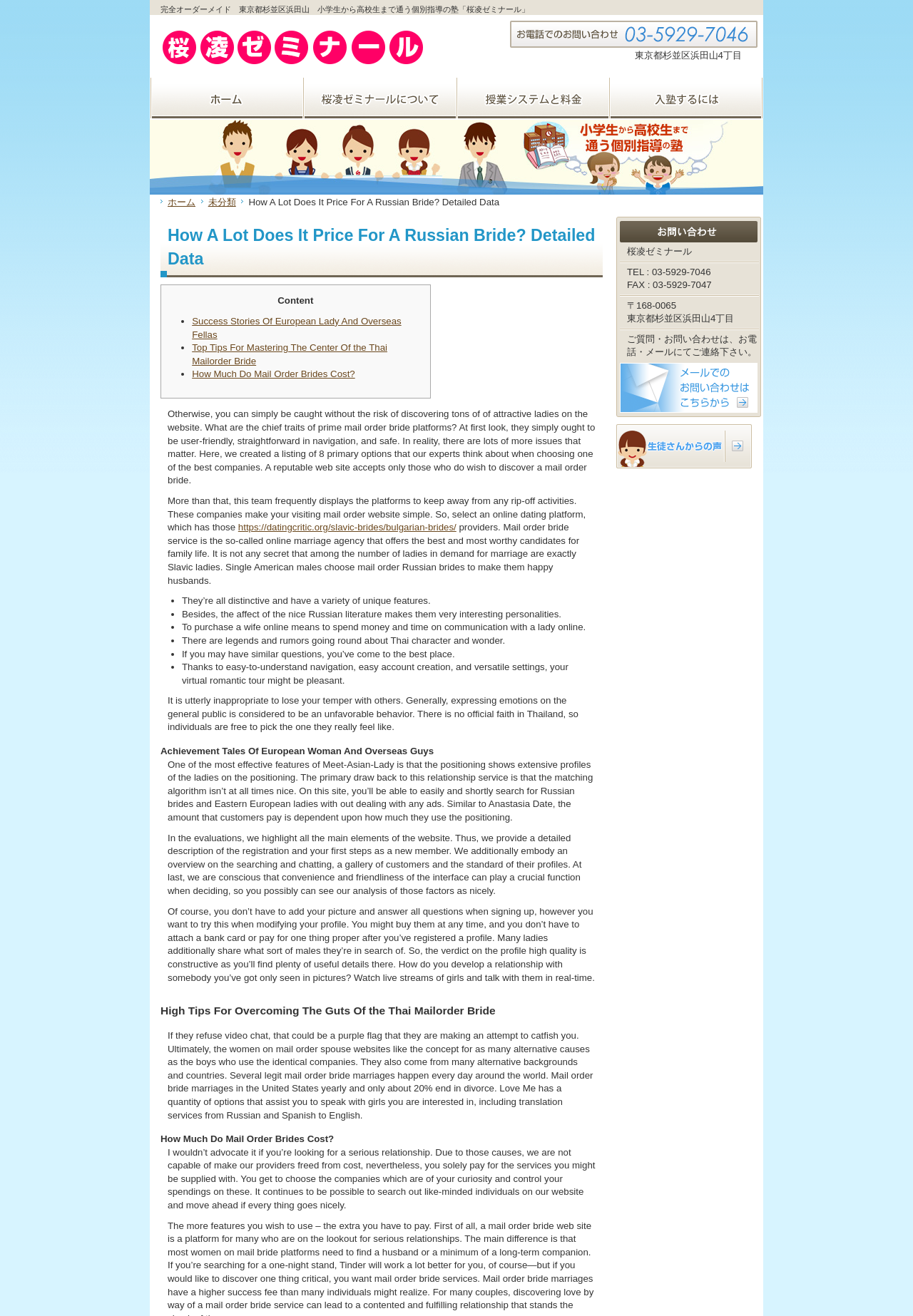What is the purpose of the website?
Your answer should be a single word or phrase derived from the screenshot.

To provide information about the school